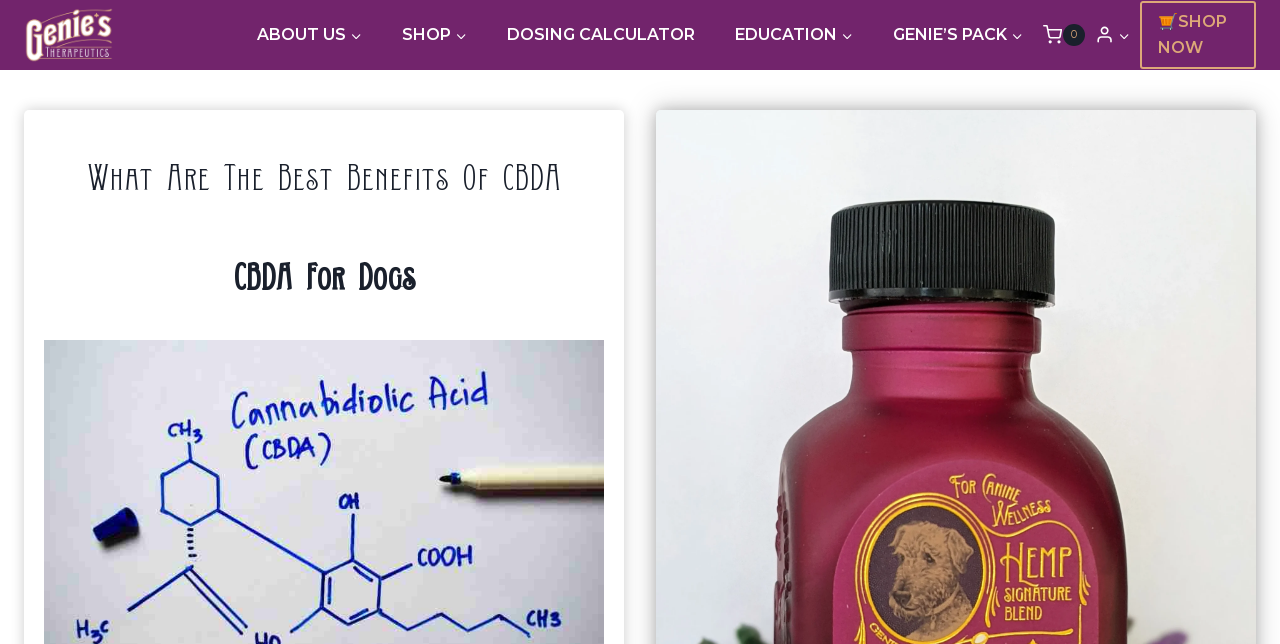What is the call-to-action button?
Refer to the image and give a detailed response to the question.

I found the call-to-action button by looking at the bottom of the webpage, where there is a prominent link with the text 'SHOP NOW'.